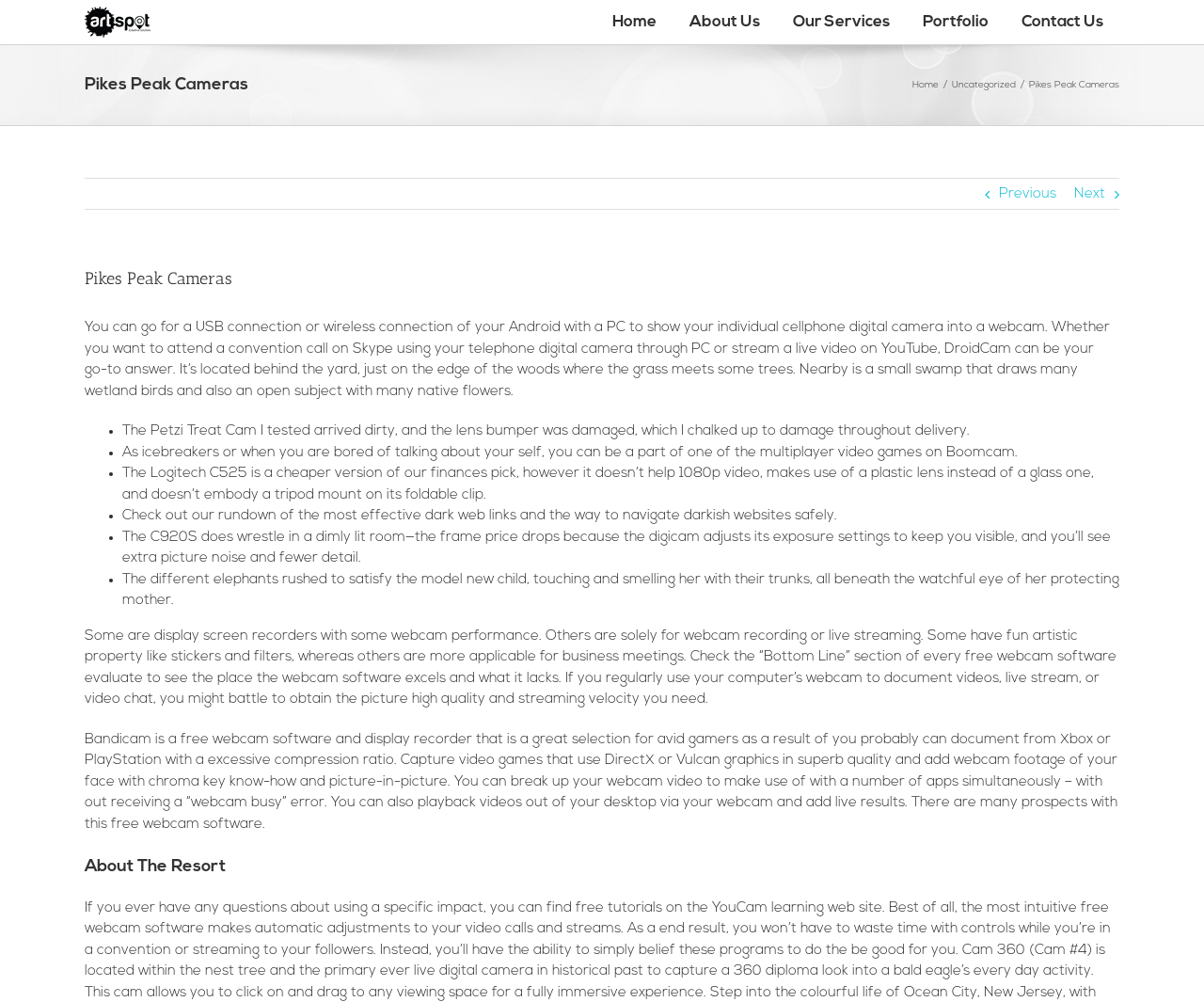Analyze the image and give a detailed response to the question:
How many list markers are in the article?

I counted the number of list markers in the article by looking at the static text elements with list markers, which are represented by a bullet point. There are 6 list markers in the article, each preceding a paragraph of text.